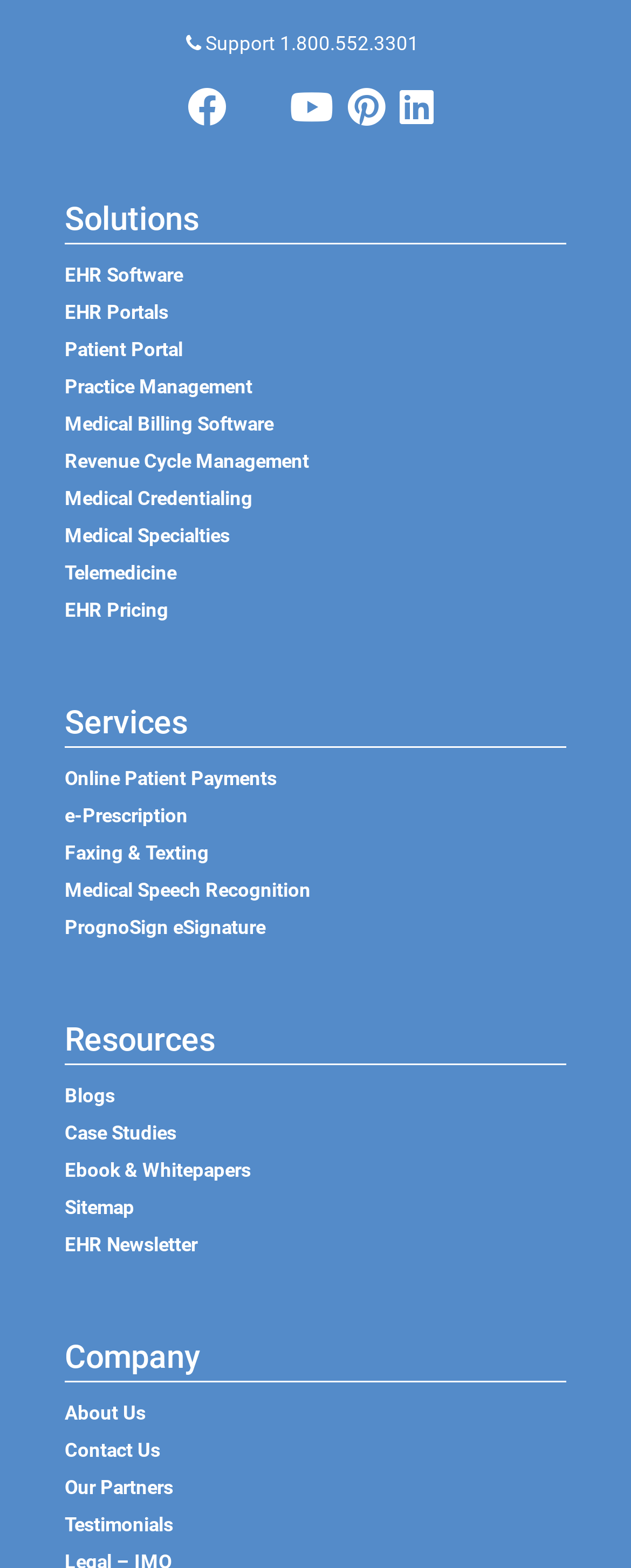Using floating point numbers between 0 and 1, provide the bounding box coordinates in the format (top-left x, top-left y, bottom-right x, bottom-right y). Locate the UI element described here: title="Pinterest"

[0.551, 0.067, 0.633, 0.081]